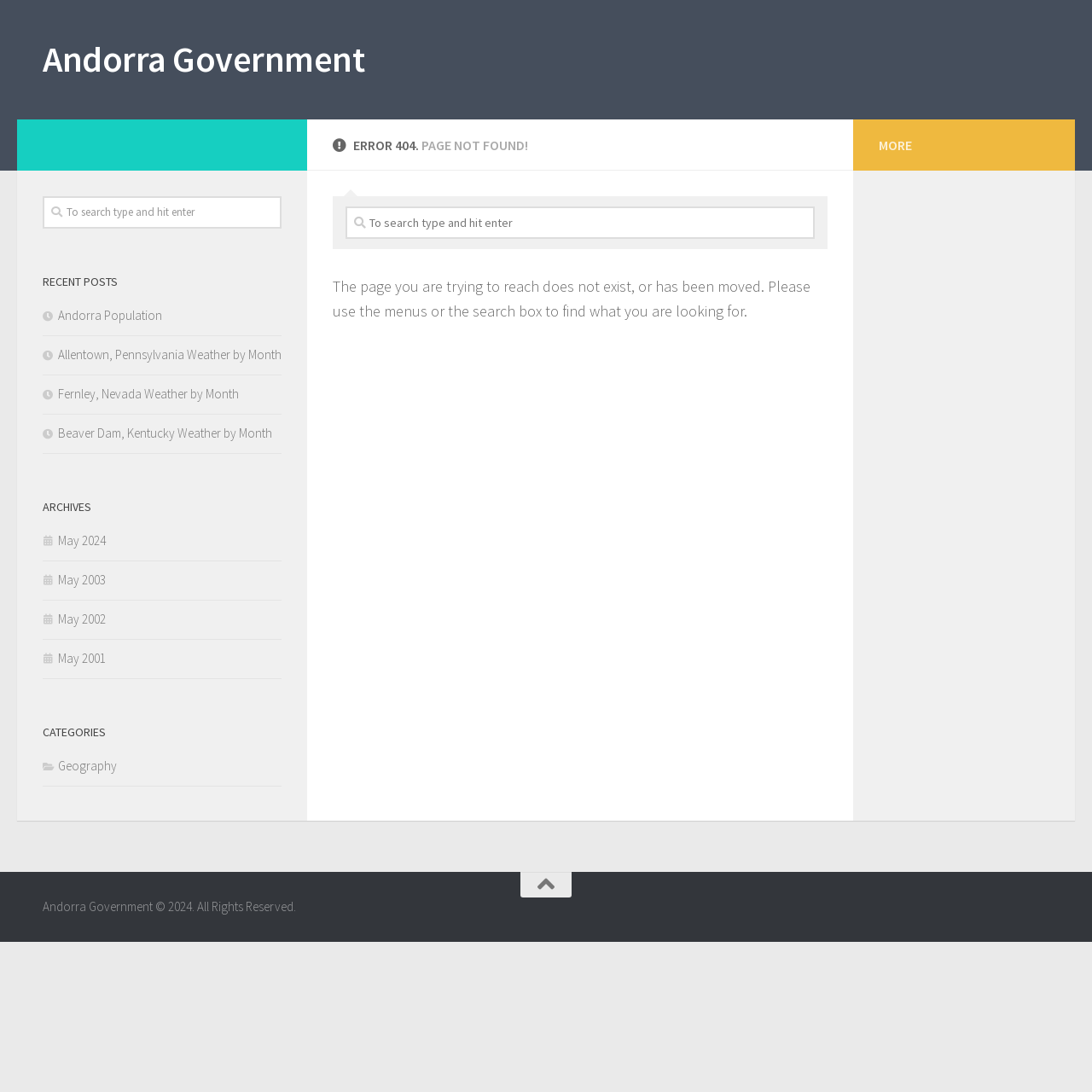Can you find the bounding box coordinates for the element to click on to achieve the instruction: "Read recent post about Andorra Population"?

[0.039, 0.281, 0.148, 0.296]